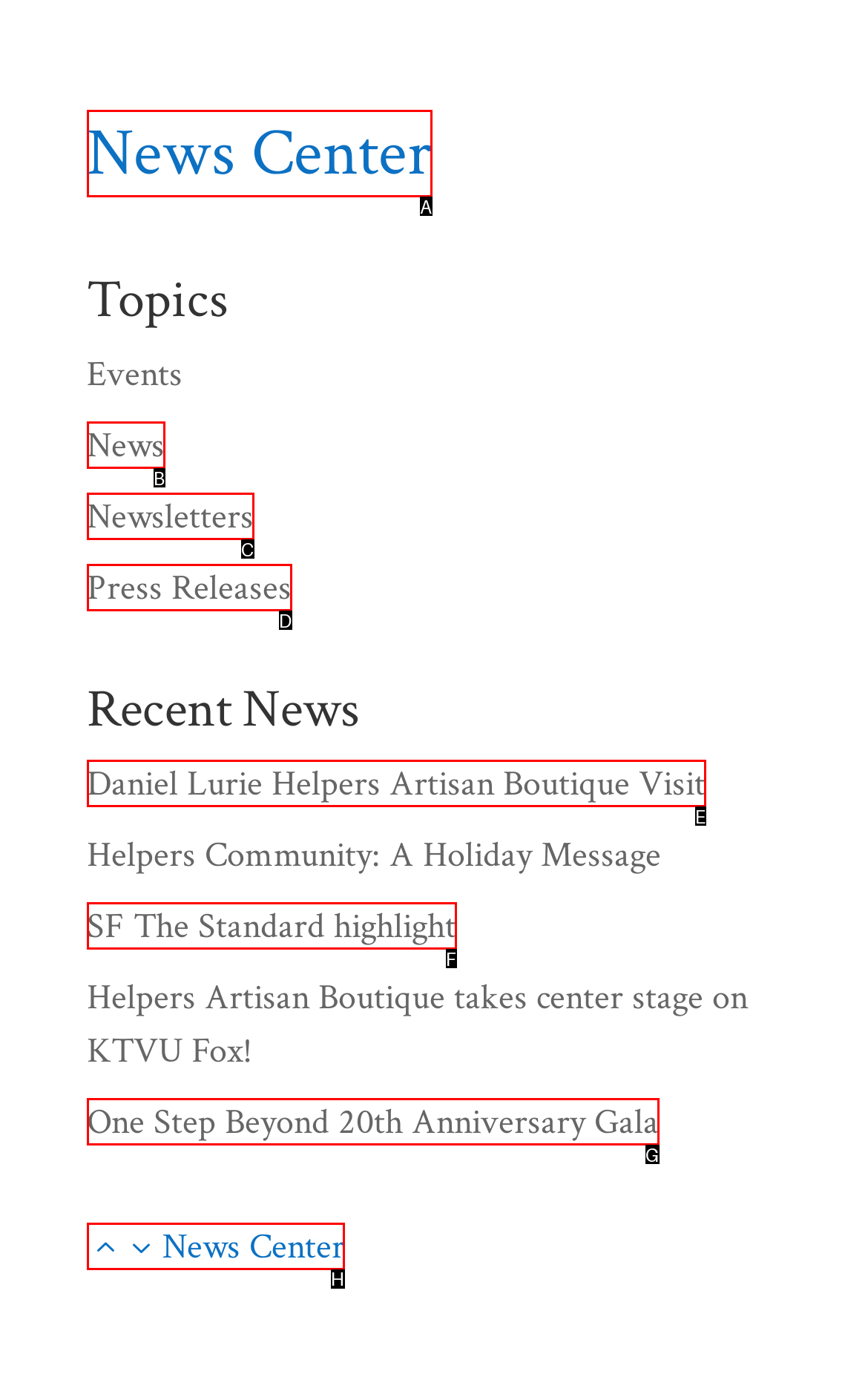Please identify the correct UI element to click for the task: visit 23News Center Respond with the letter of the appropriate option.

H